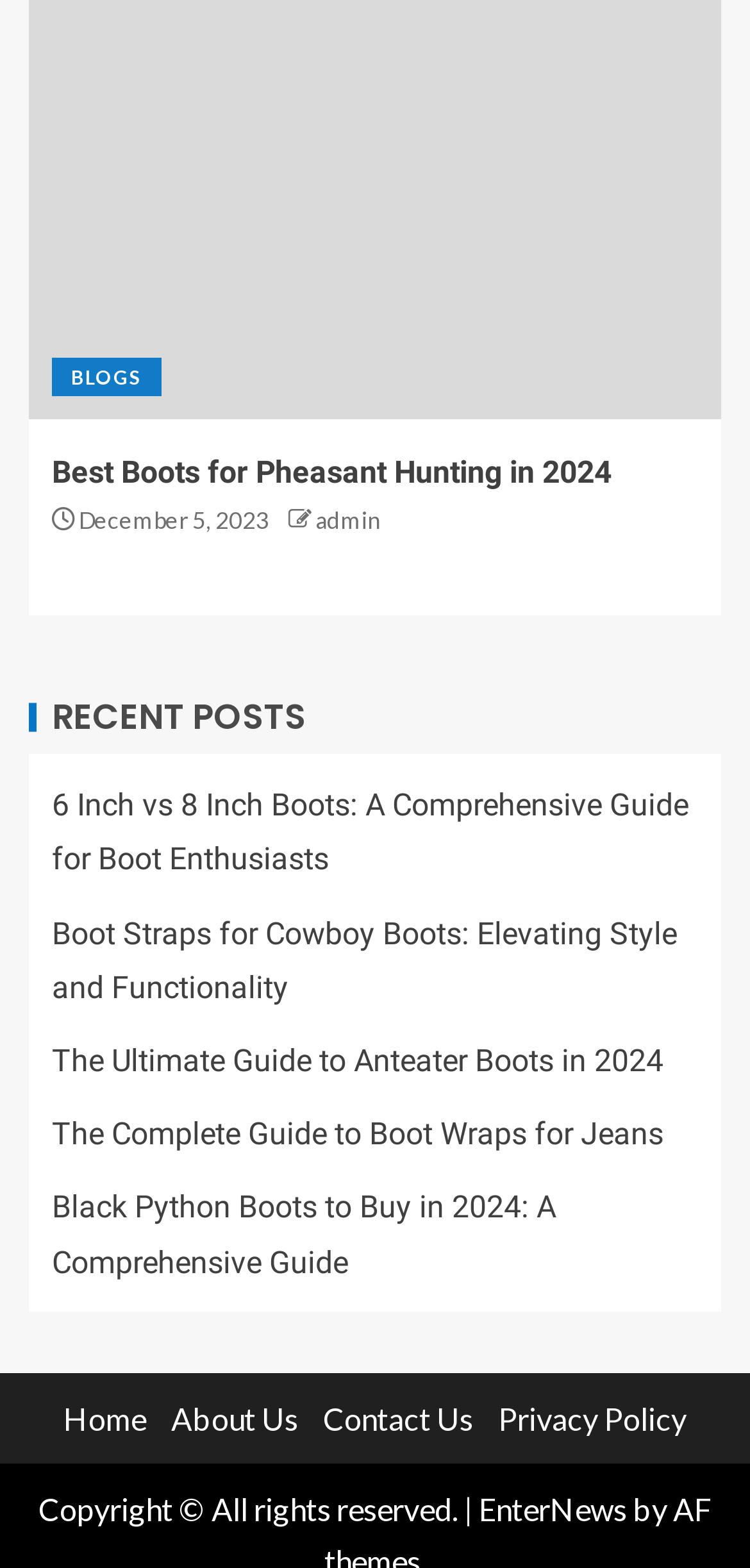Kindly determine the bounding box coordinates of the area that needs to be clicked to fulfill this instruction: "visit EnterNews".

[0.638, 0.95, 0.836, 0.974]